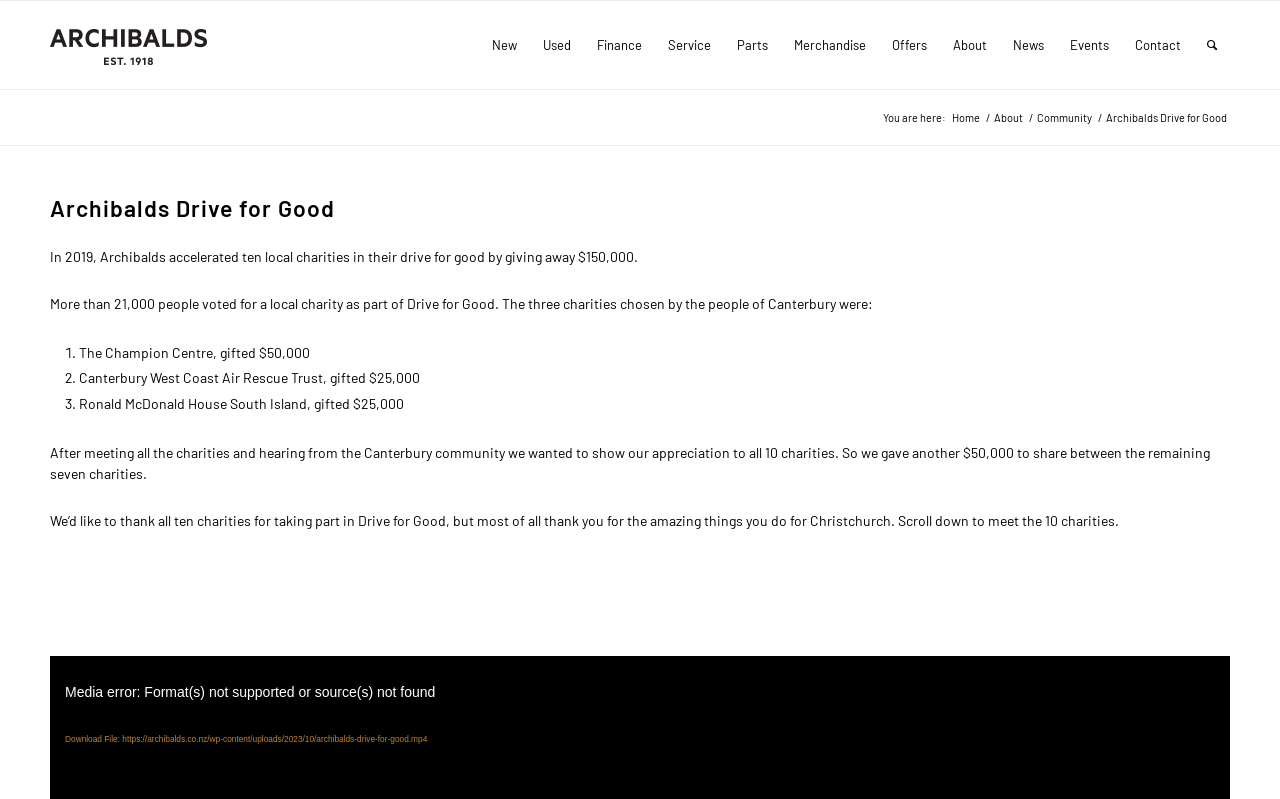Provide the bounding box coordinates for the area that should be clicked to complete the instruction: "Download the 'archibalds-drive-for-good.mp4' file".

[0.039, 0.913, 0.961, 0.939]